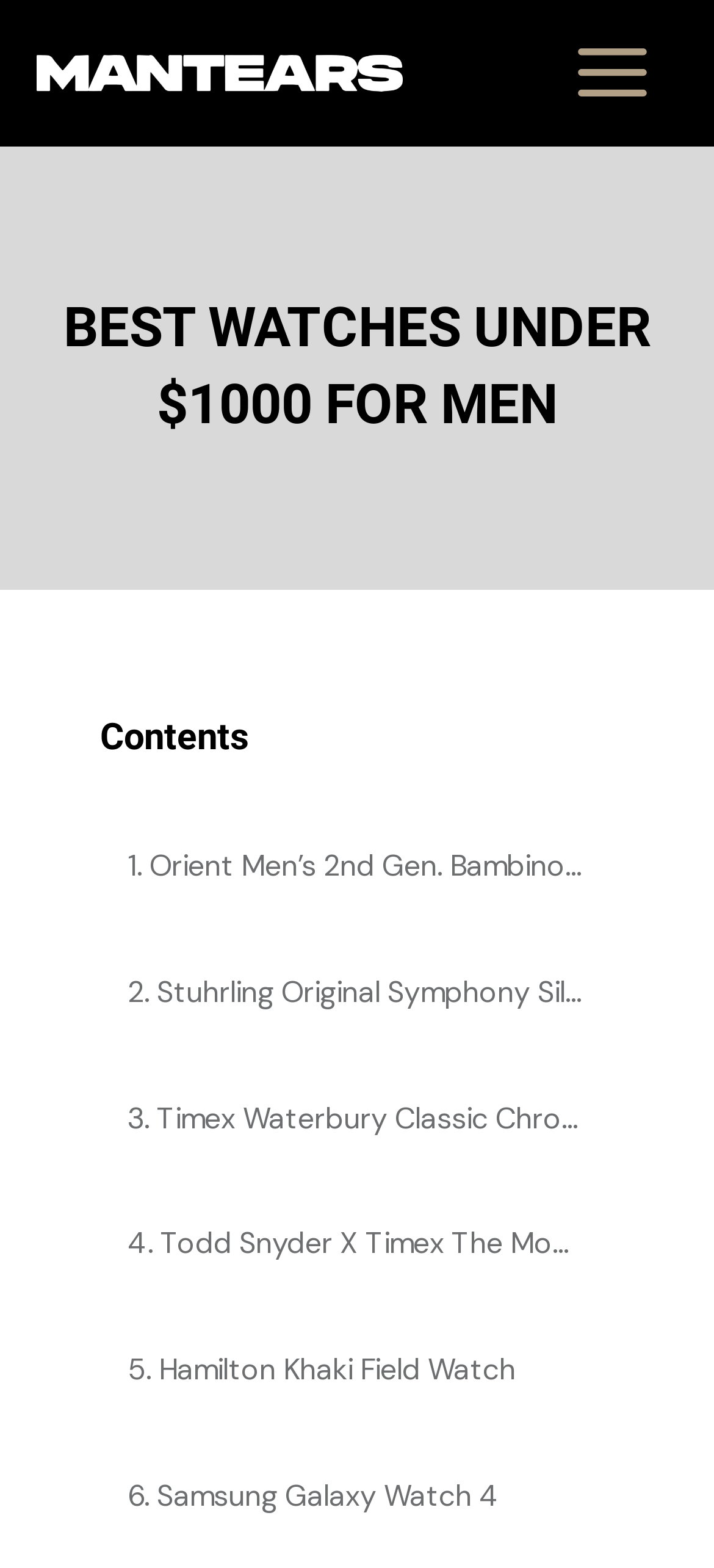Determine the coordinates of the bounding box that should be clicked to complete the instruction: "Read the page title". The coordinates should be represented by four float numbers between 0 and 1: [left, top, right, bottom].

[0.038, 0.185, 0.962, 0.283]